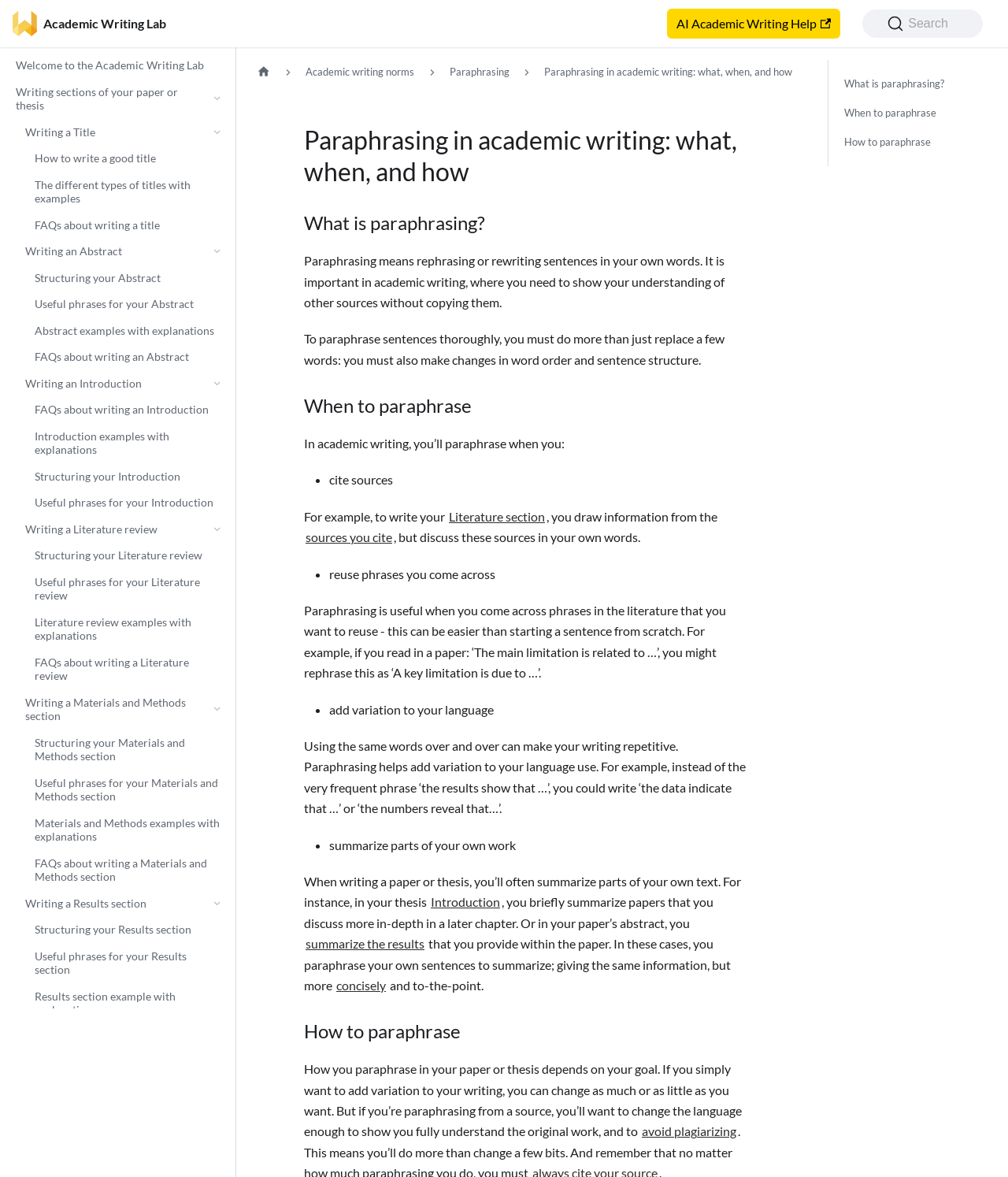What is an example of paraphrasing?
Look at the webpage screenshot and answer the question with a detailed explanation.

The webpage provides an example of paraphrasing, where the phrase 'the results show that …' can be rephrased as 'the data indicate that …' or 'the numbers reveal that…', demonstrating how to add variation to language use.